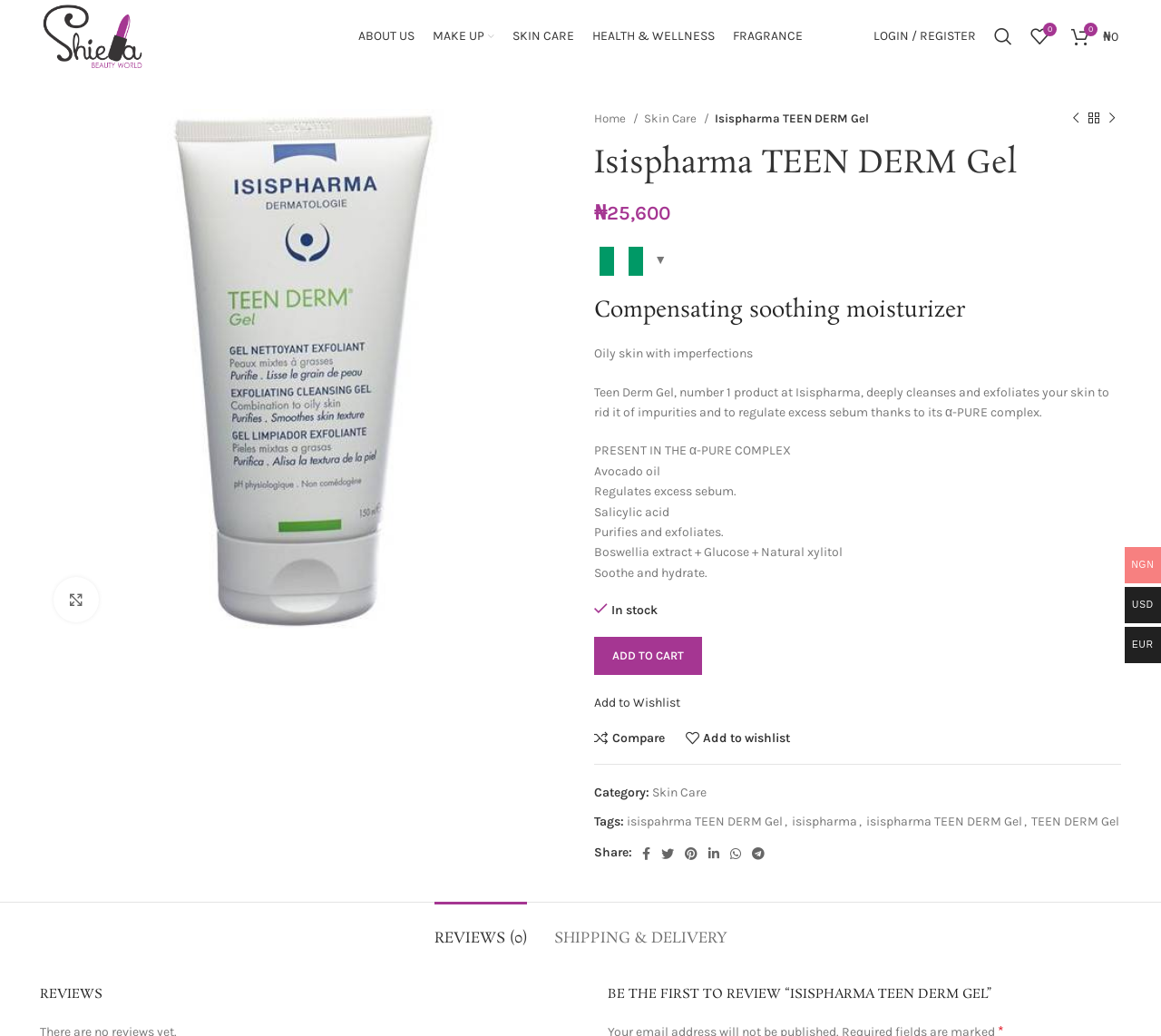Please provide a brief answer to the following inquiry using a single word or phrase:
What is the function of the 'ADD TO CART' button?

Add product to cart